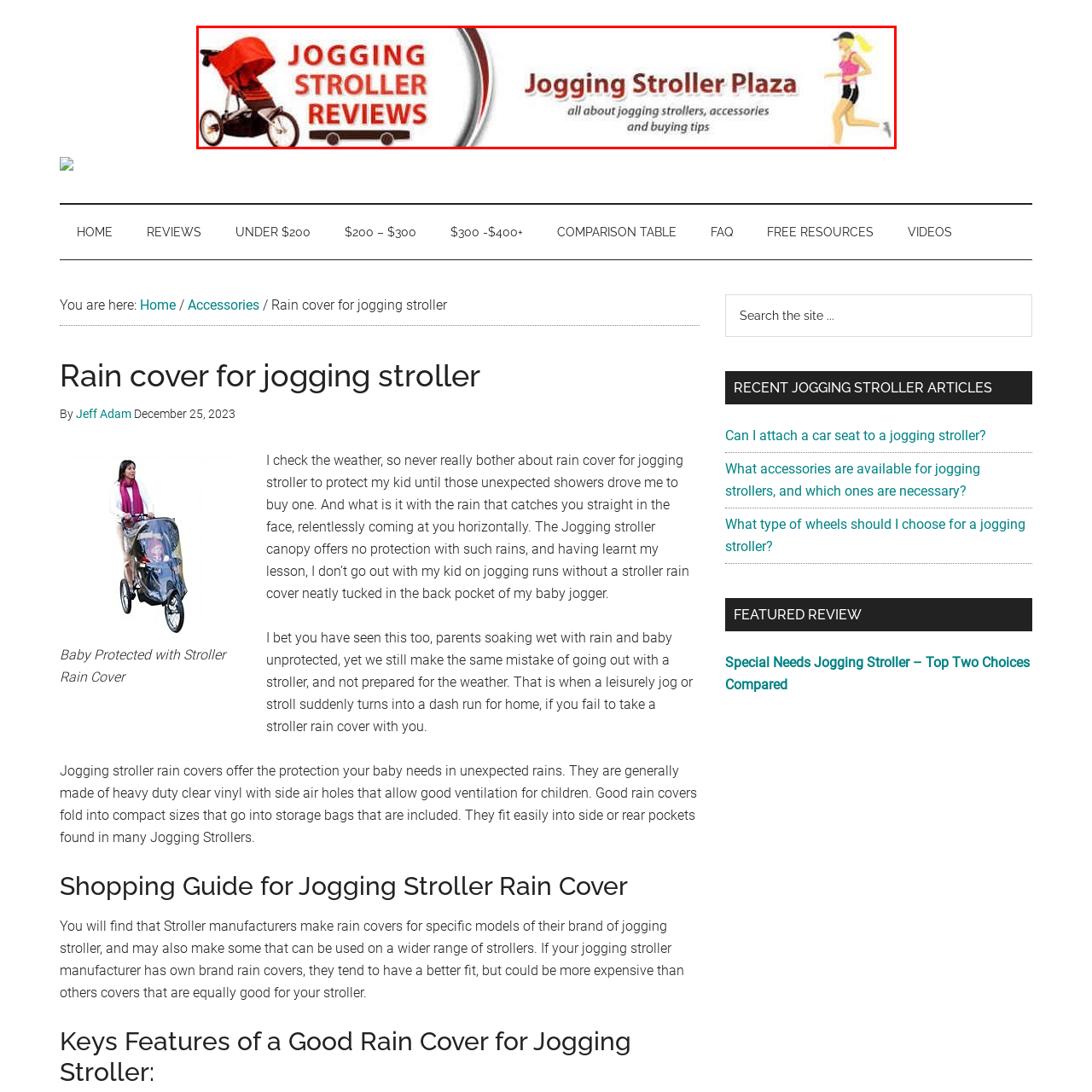What is the tone of the platform?
Examine the red-bounded area in the image carefully and respond to the question with as much detail as possible.

The caption describes the overall aesthetic as combining 'functionality with an energetic feel', which suggests that the tone of the platform is energetic.